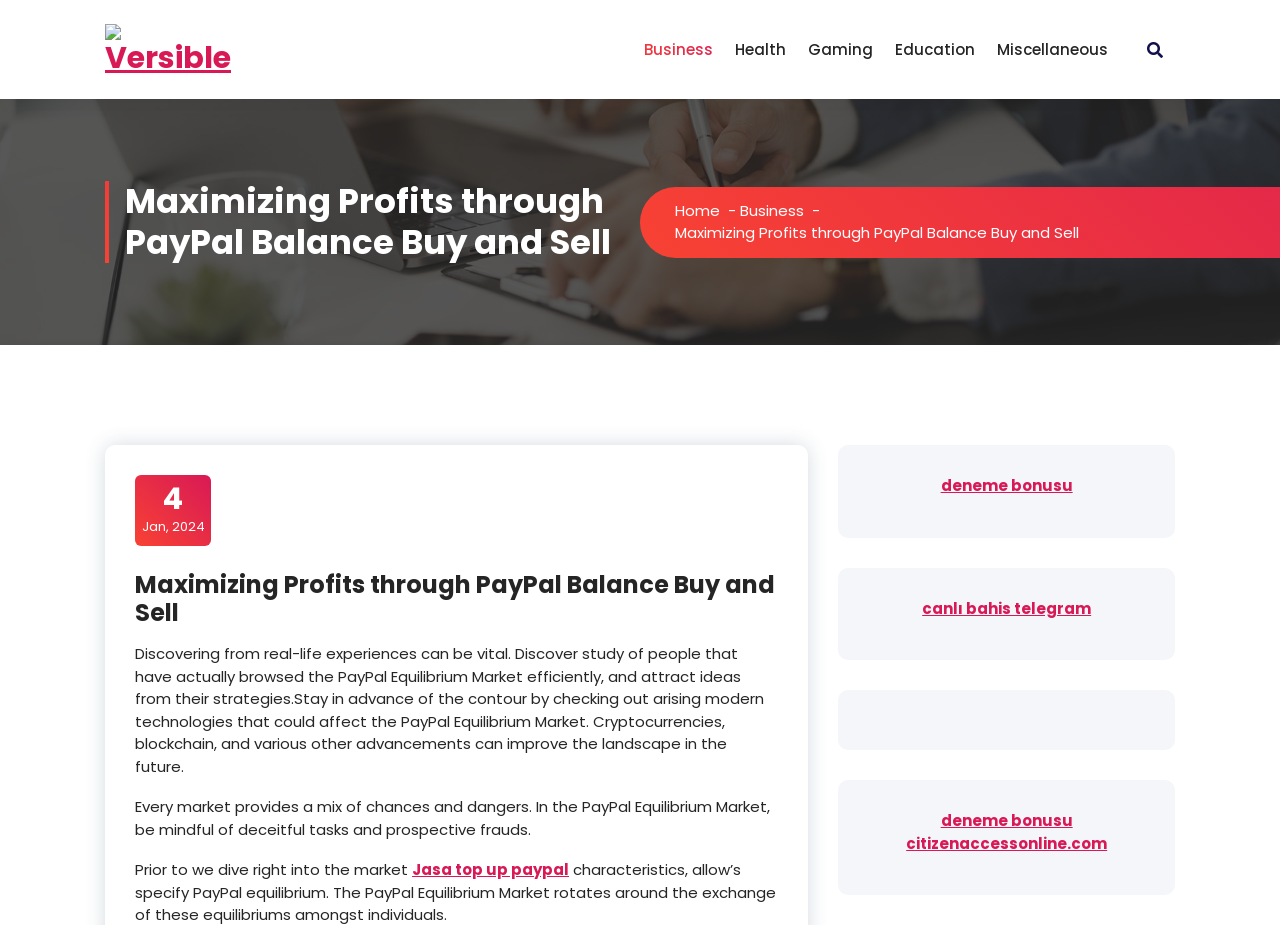Determine the bounding box coordinates of the clickable area required to perform the following instruction: "Click on the 'Versible' link". The coordinates should be represented as four float numbers between 0 and 1: [left, top, right, bottom].

[0.082, 0.025, 0.191, 0.082]